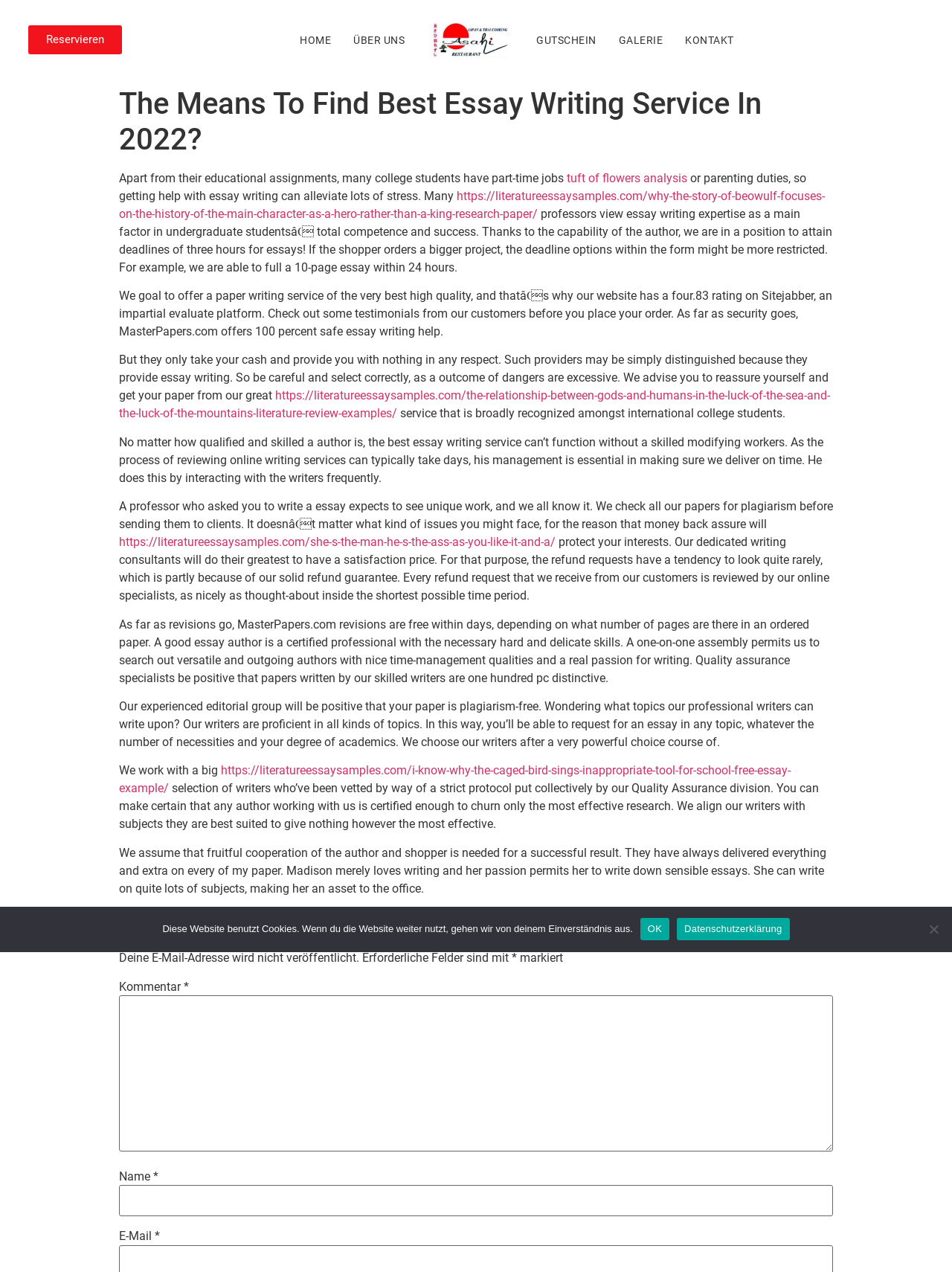Please provide a brief answer to the question using only one word or phrase: 
How many hours does it take to complete a 10-page essay?

24 hours